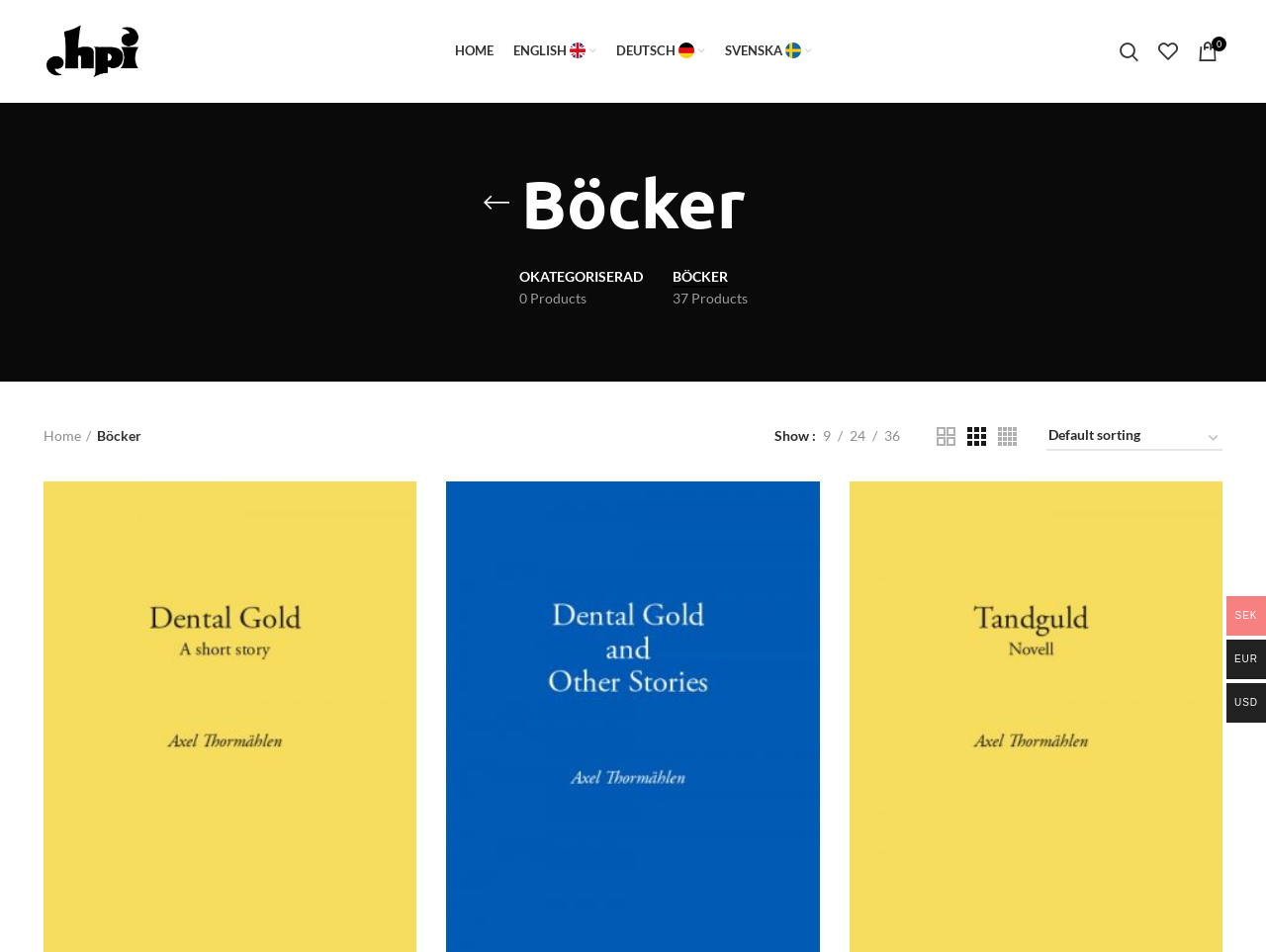What is the current currency? Examine the screenshot and reply using just one word or a brief phrase.

SEK